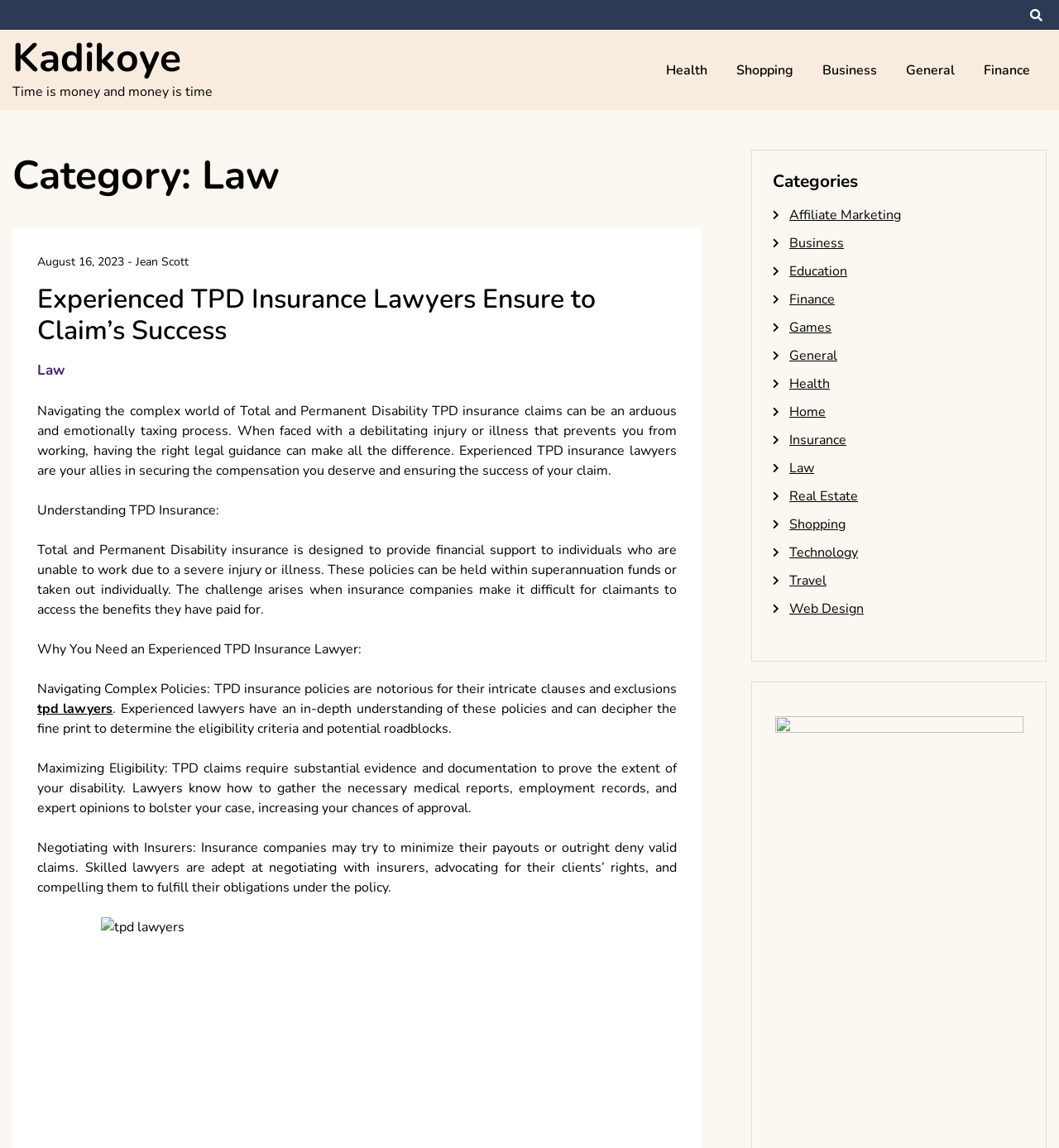Give the bounding box coordinates for the element described as: "Business".

[0.765, 0.052, 0.844, 0.07]